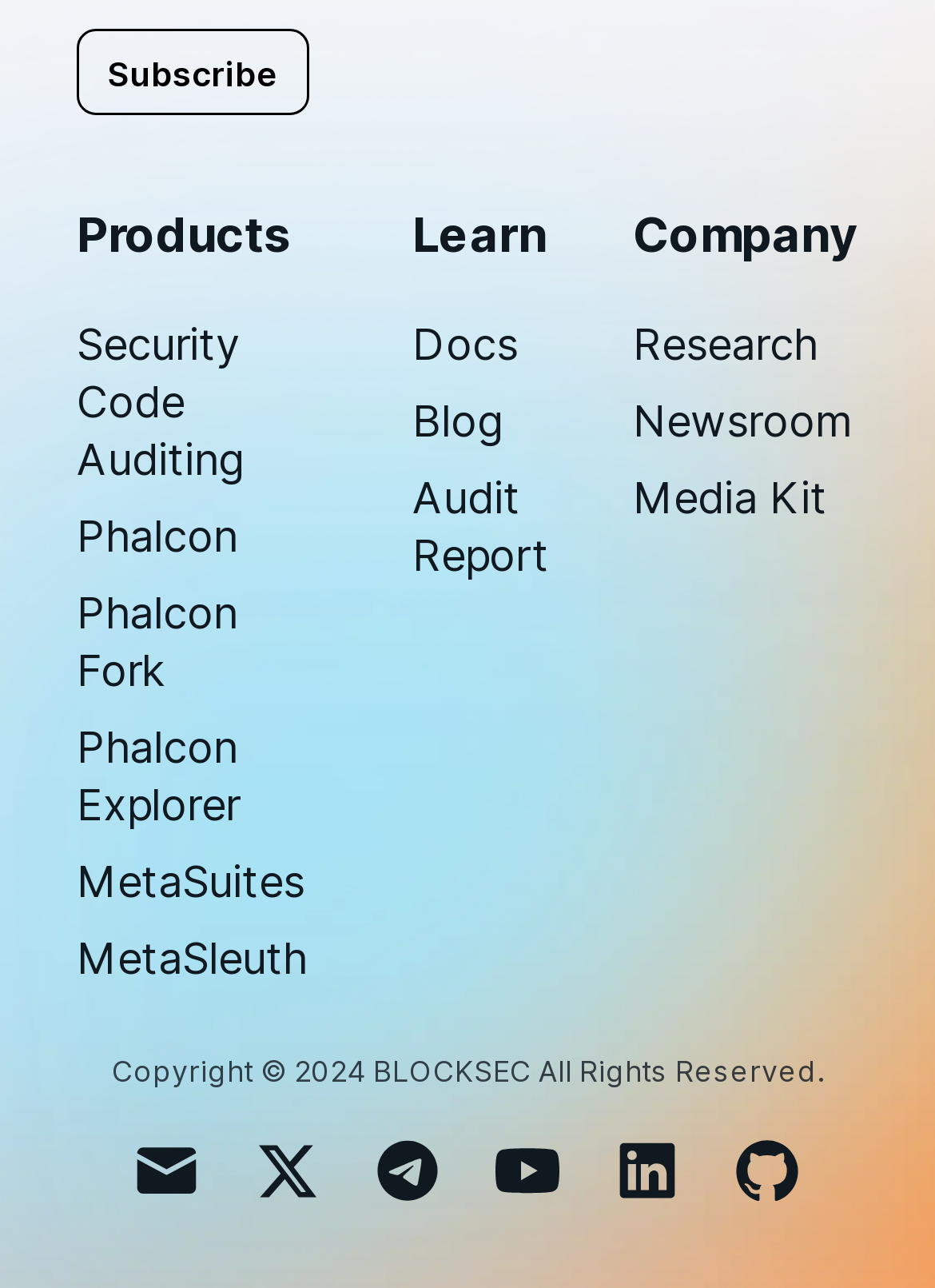Predict the bounding box coordinates for the UI element described as: "Phalcon". The coordinates should be four float numbers between 0 and 1, presented as [left, top, right, bottom].

[0.082, 0.397, 0.254, 0.436]